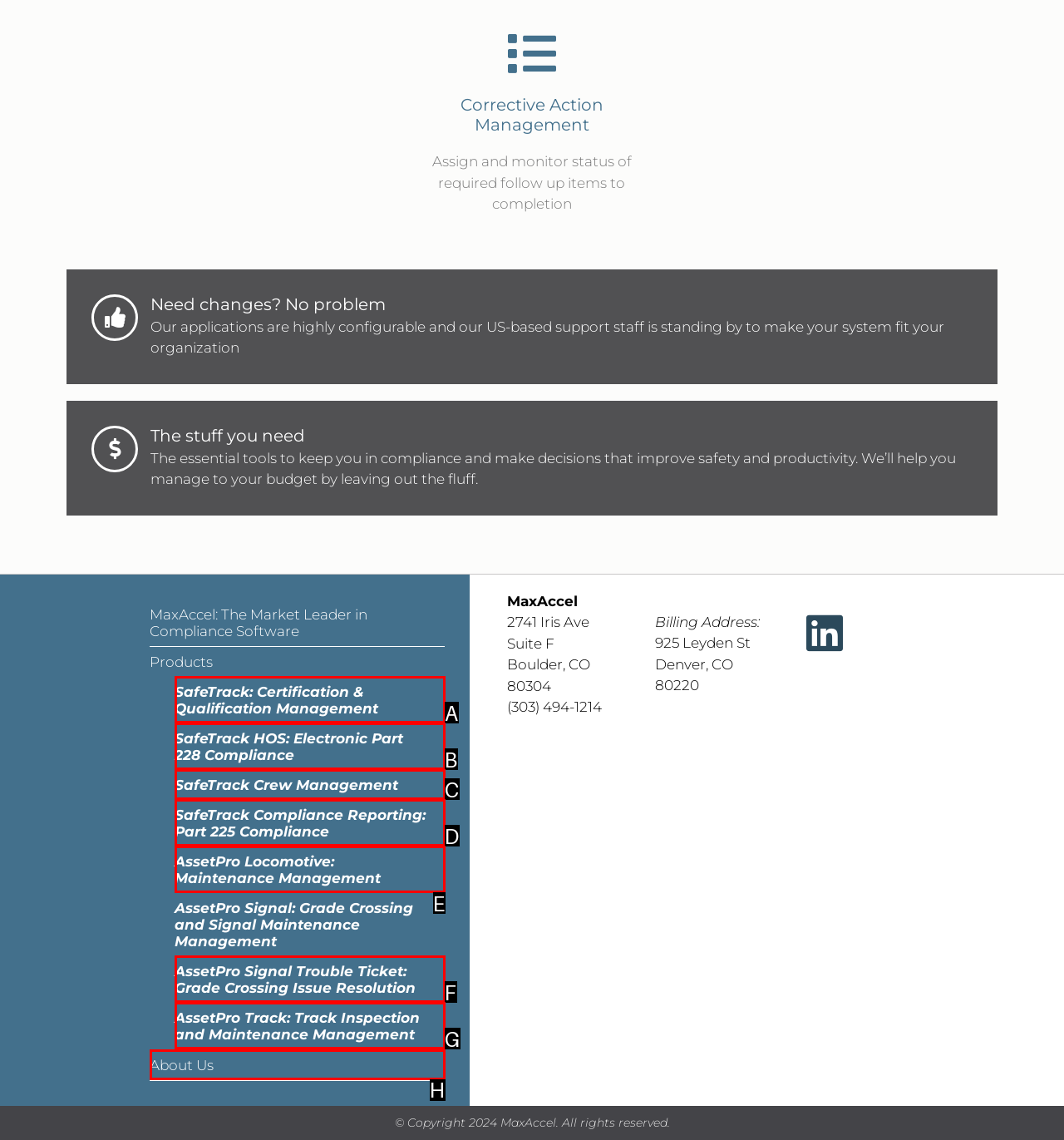Identify the letter of the UI element you should interact with to perform the task: Visit 'About Us'
Reply with the appropriate letter of the option.

H